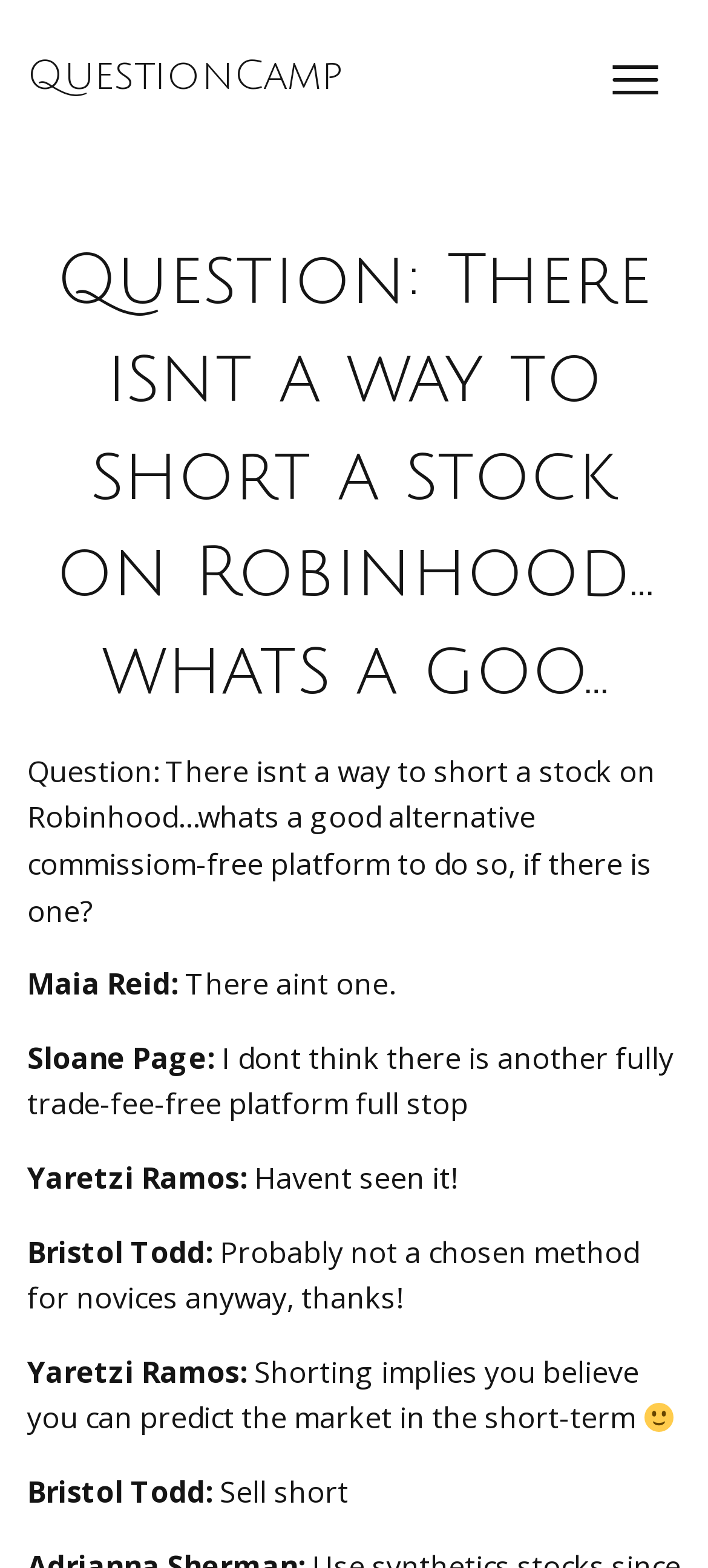Please give a succinct answer to the question in one word or phrase:
How many responses contain an emoji?

1